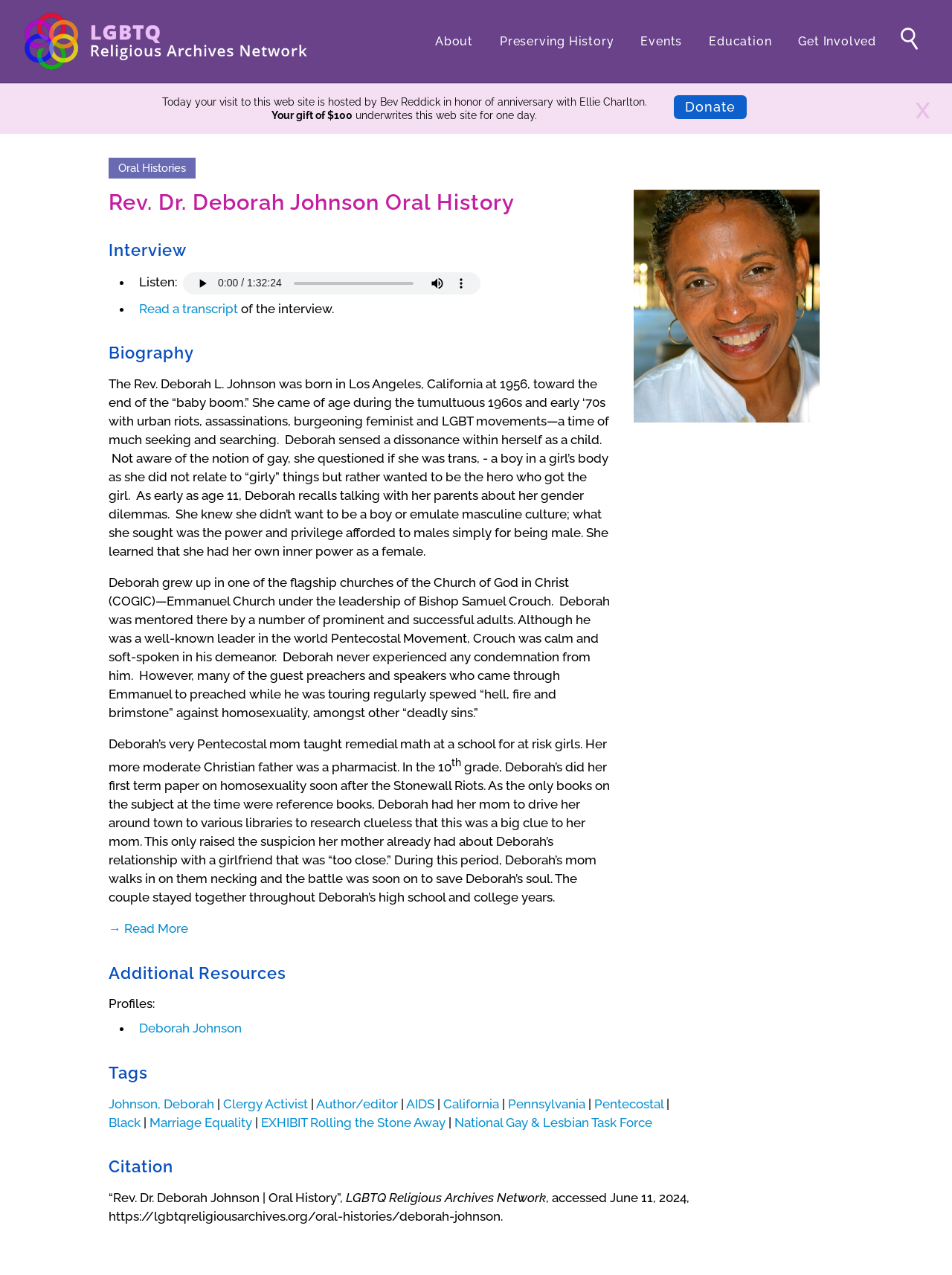Please provide a comprehensive response to the question based on the details in the image: What is the purpose of the 'Donate' button?

I found the answer by looking at the surrounding text which says 'Your gift of $100 underwrites this web site for one day.' and the 'Donate' button is placed nearby, suggesting that the purpose of the button is to allow users to donate and underwrite the website.